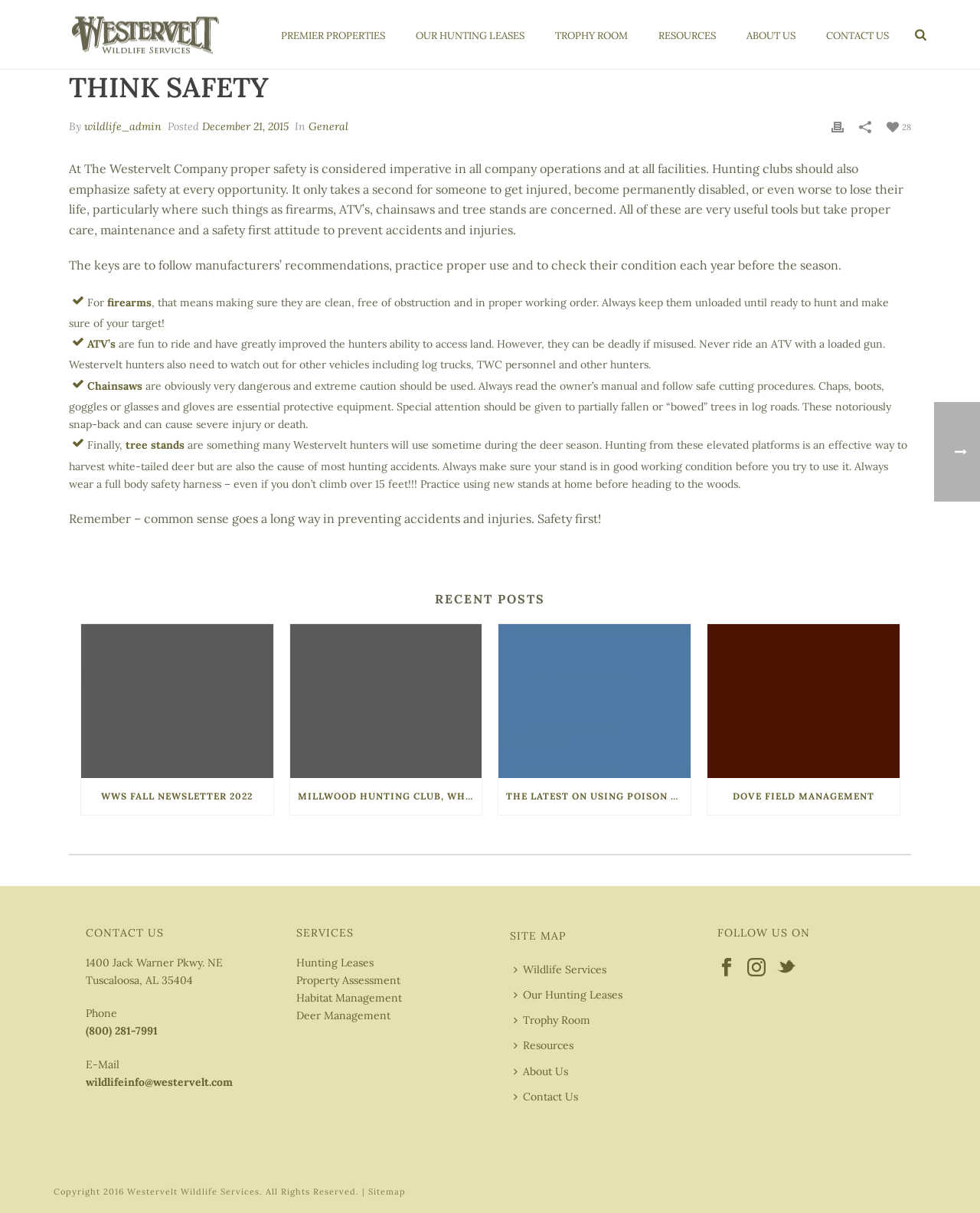Based on the element description "Dove Field Management", predict the bounding box coordinates of the UI element.

[0.722, 0.642, 0.918, 0.672]